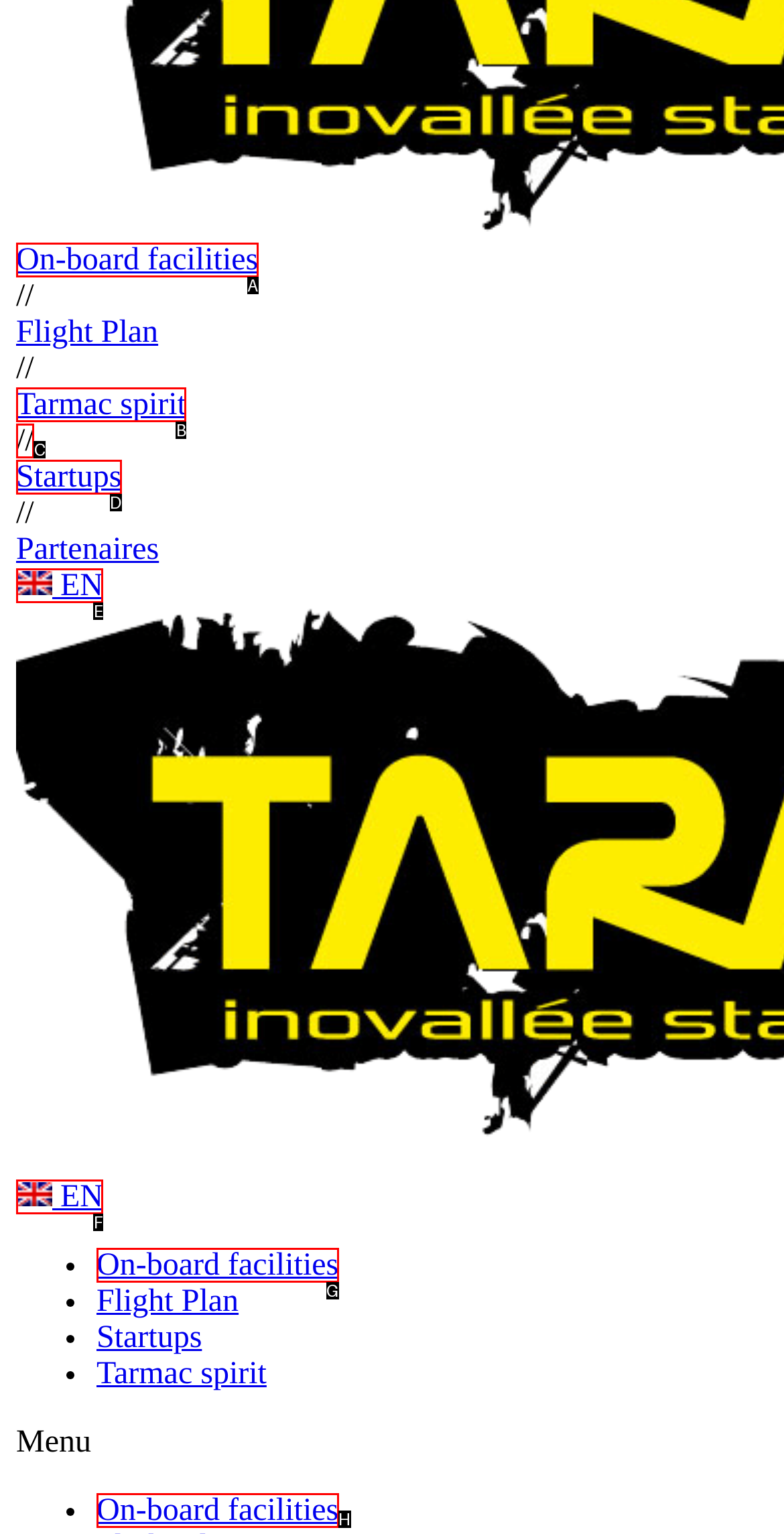Pick the option that best fits the description: On-board facilities. Reply with the letter of the matching option directly.

G